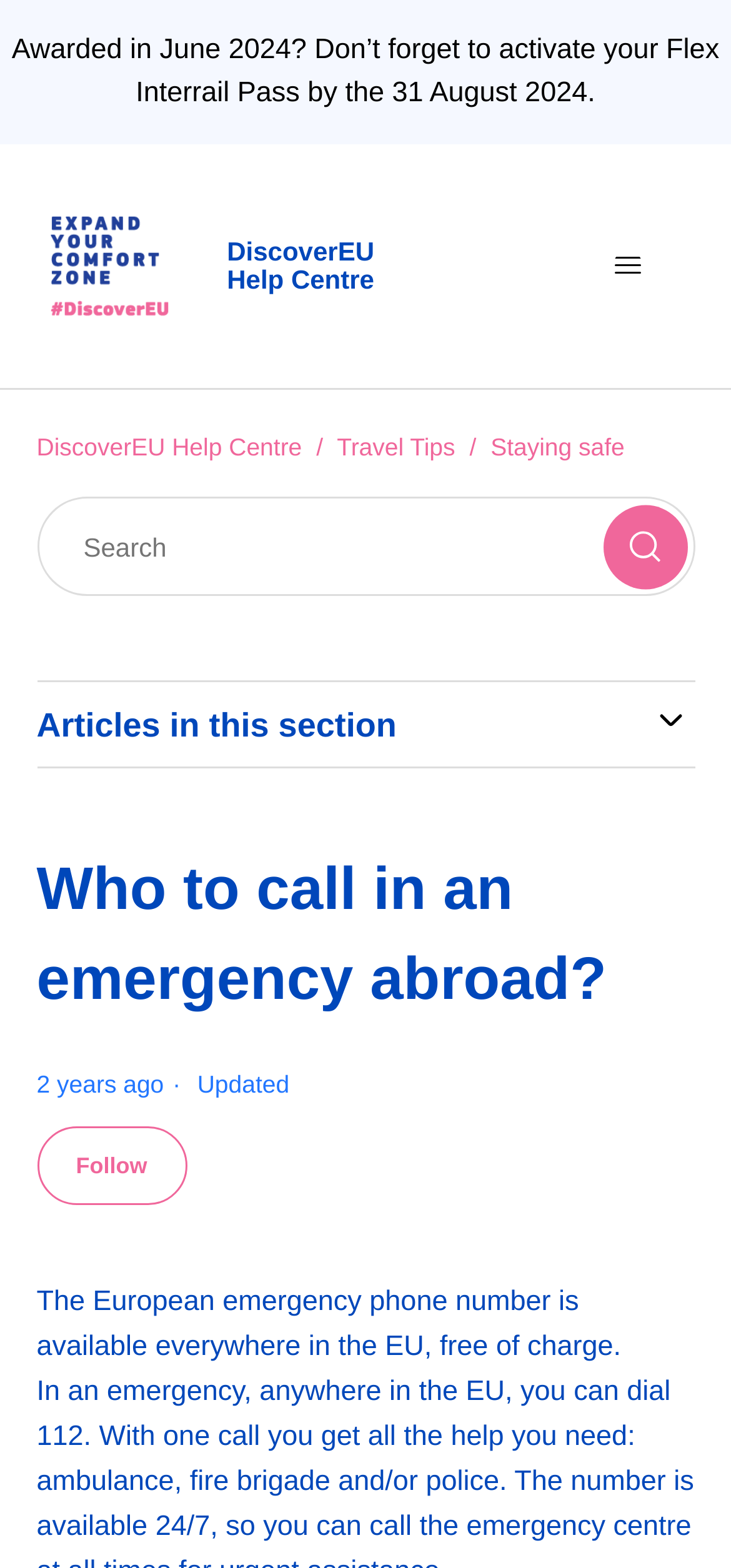Please identify the bounding box coordinates of the clickable area that will allow you to execute the instruction: "Toggle navigation menu".

[0.768, 0.151, 0.95, 0.189]